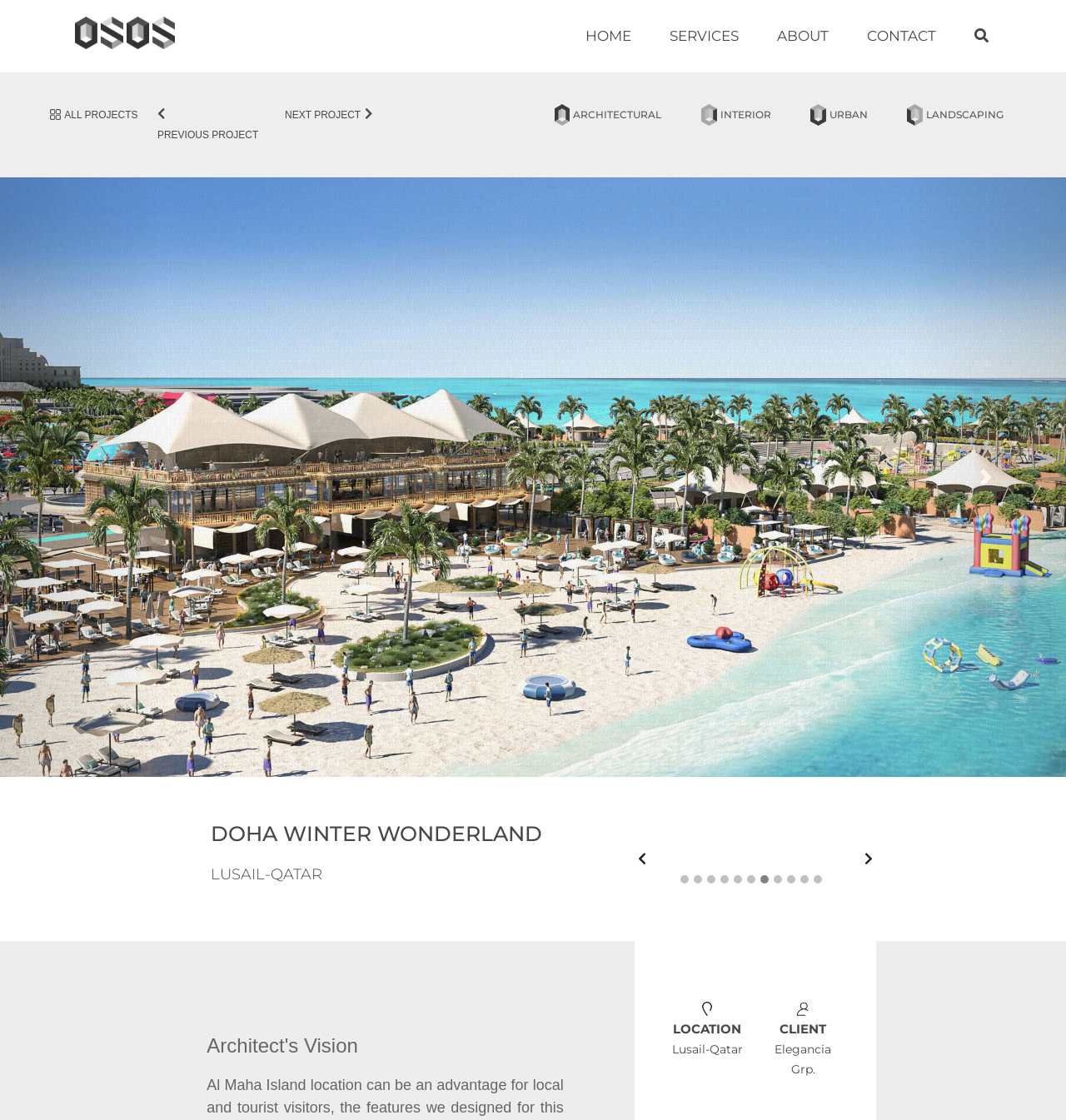Determine the bounding box coordinates for the HTML element described here: "PREVIOUS PROJECT".

[0.148, 0.095, 0.242, 0.126]